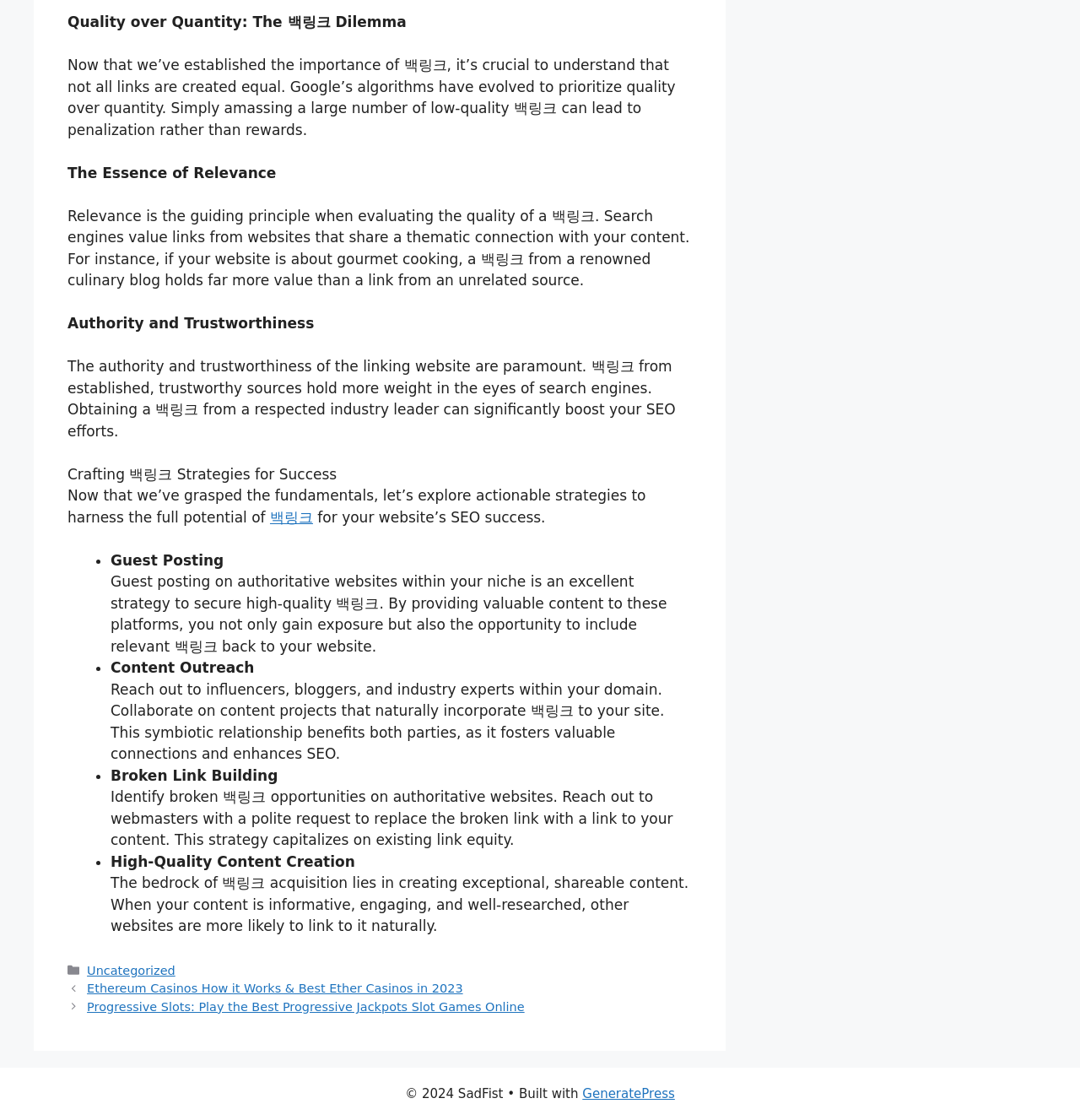What is the benefit of guest posting on authoritative websites?
Based on the visual information, provide a detailed and comprehensive answer.

According to the webpage, guest posting on authoritative websites within a niche is an excellent strategy to secure high-quality 백링크. By providing valuable content to these platforms, one can gain exposure and the opportunity to include relevant 백링크 back to their website.